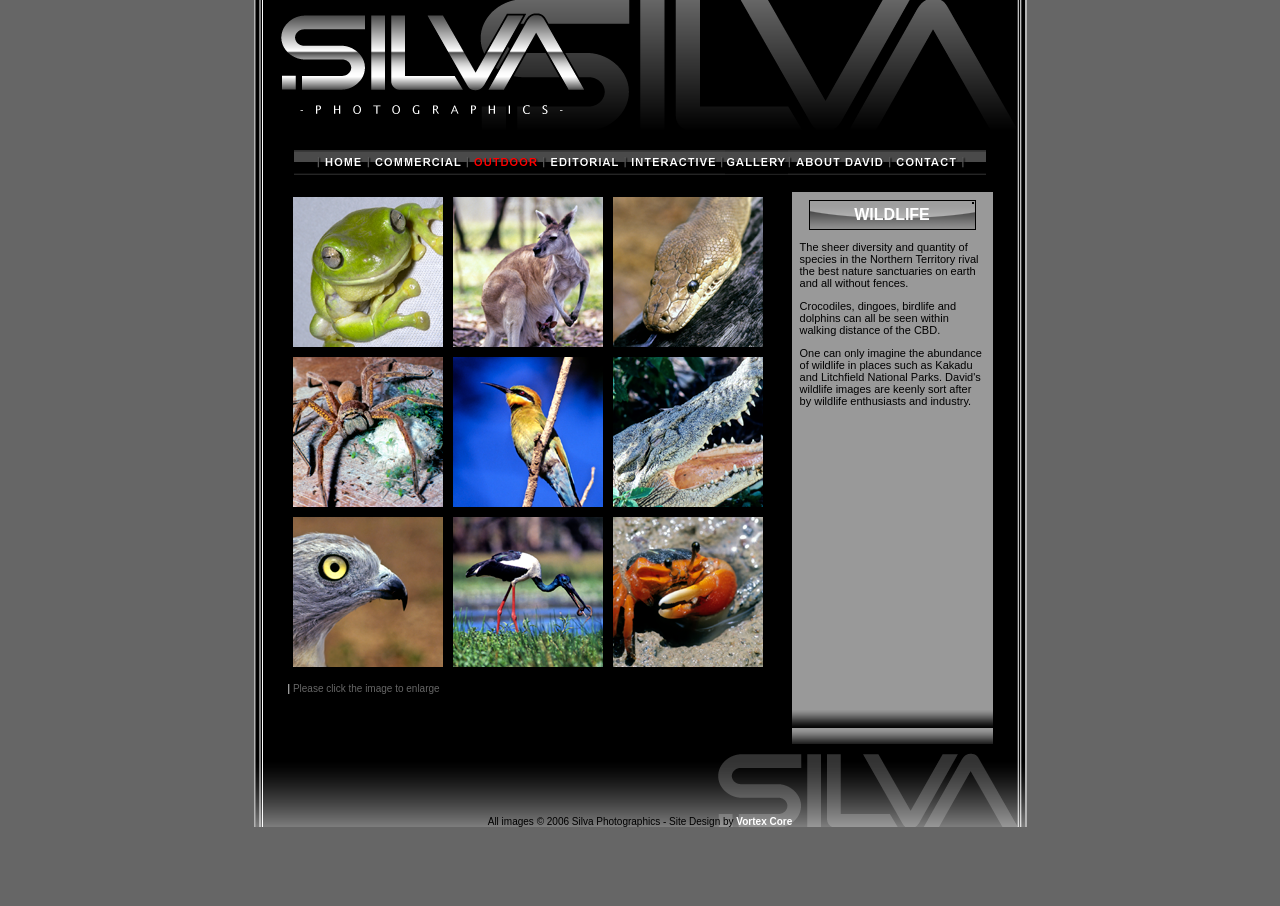What is the theme of the images on this webpage?
Please ensure your answer is as detailed and informative as possible.

The images on the webpage appear to be related to nature and wildlife, featuring animals in their natural habitats, which suggests that the theme of the images is to showcase the beauty and diversity of the natural world.